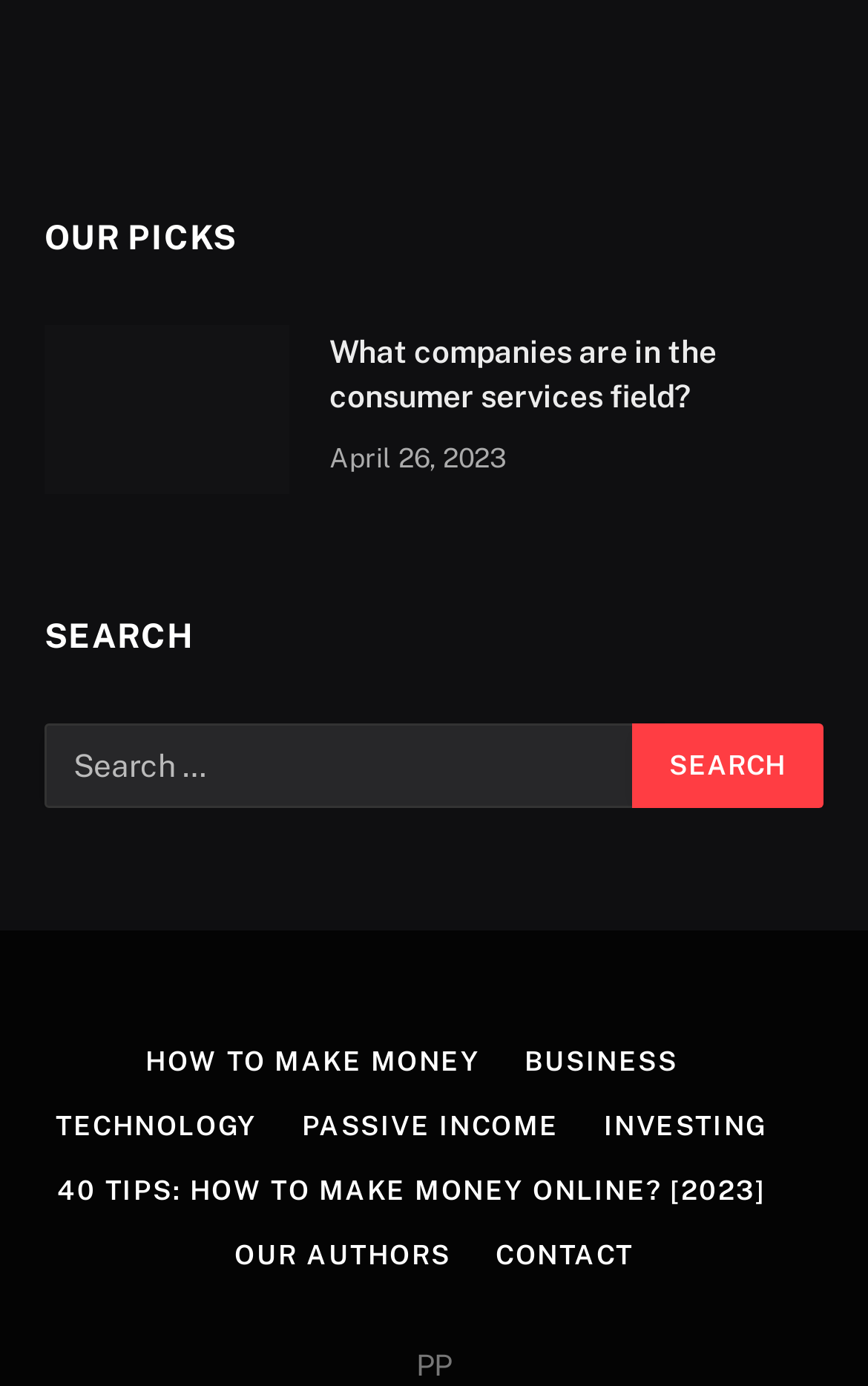Please determine the bounding box coordinates for the UI element described as: "How to make money".

[0.168, 0.755, 0.553, 0.777]